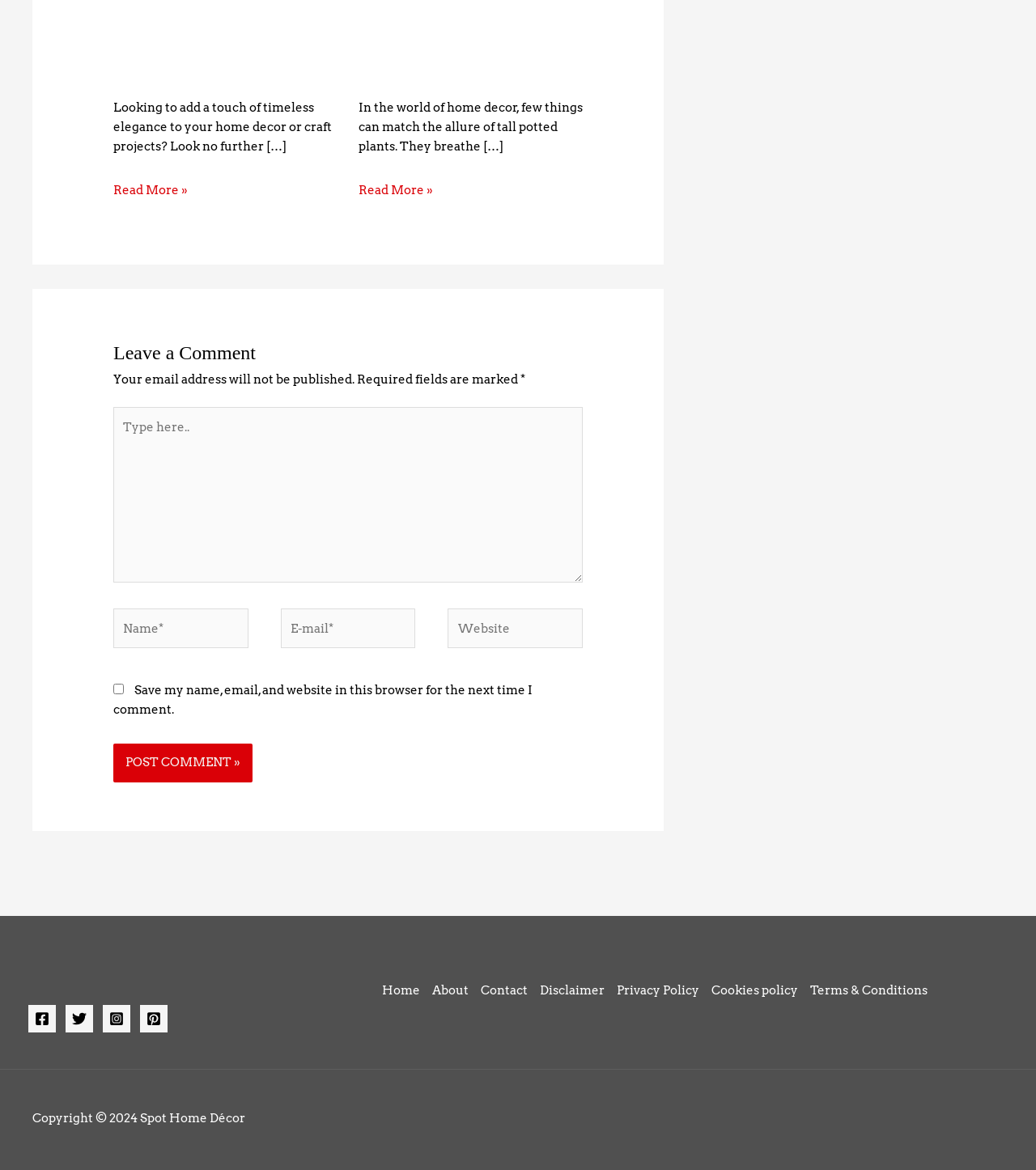Using the description "Privacy Policy", predict the bounding box of the relevant HTML element.

[0.589, 0.84, 0.681, 0.853]